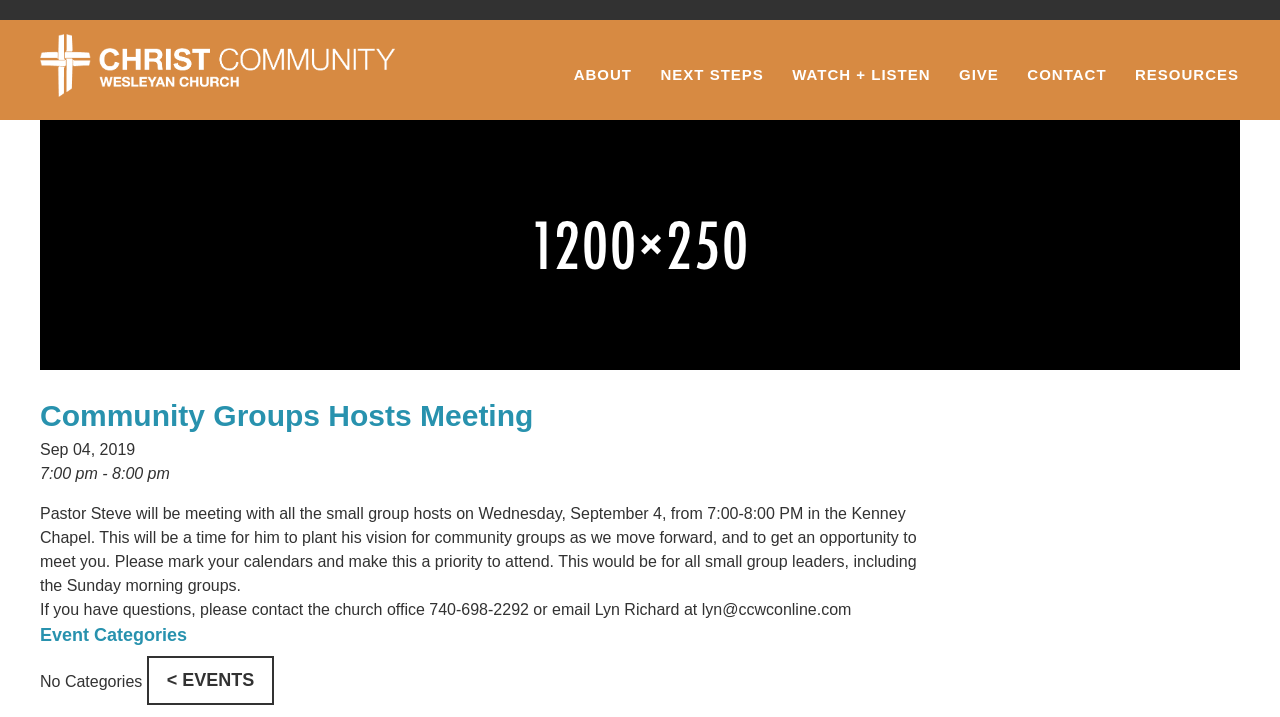What is the date of the meeting? Refer to the image and provide a one-word or short phrase answer.

Sep 04, 2019